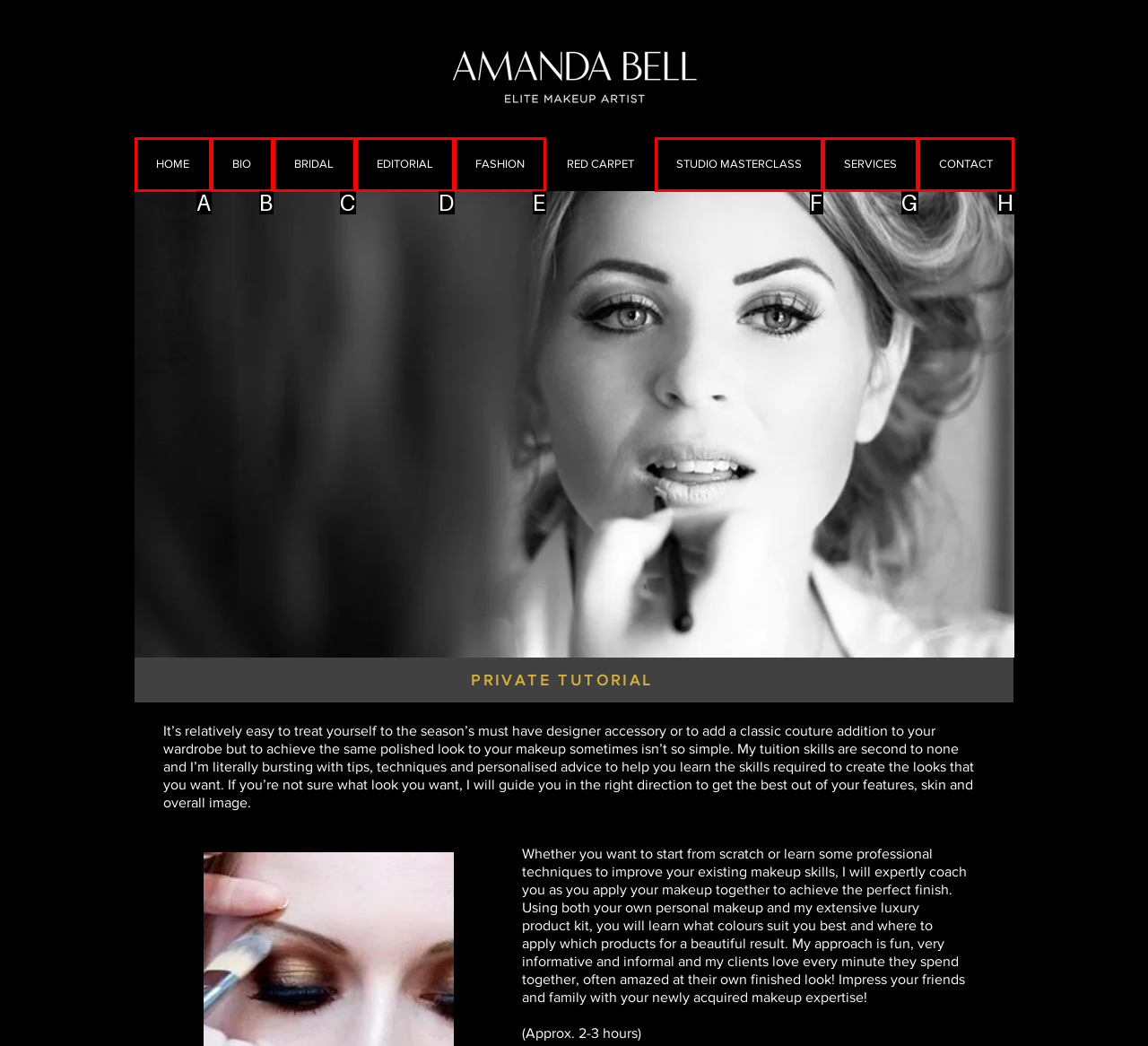Choose the HTML element that best fits the description: HOME. Answer with the option's letter directly.

A